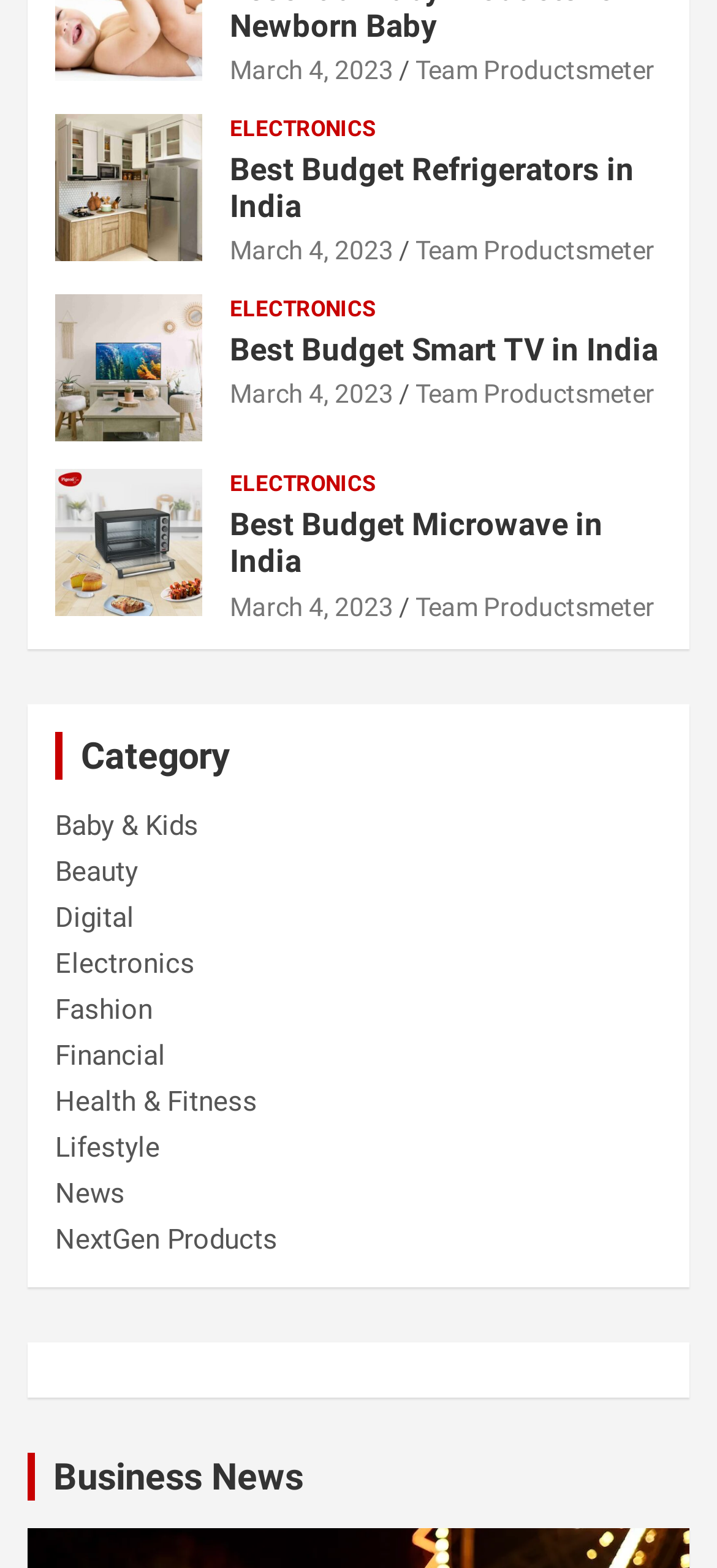Show me the bounding box coordinates of the clickable region to achieve the task as per the instruction: "Click on the 'Best Budget Refrigerators in India' link".

[0.321, 0.096, 0.923, 0.144]